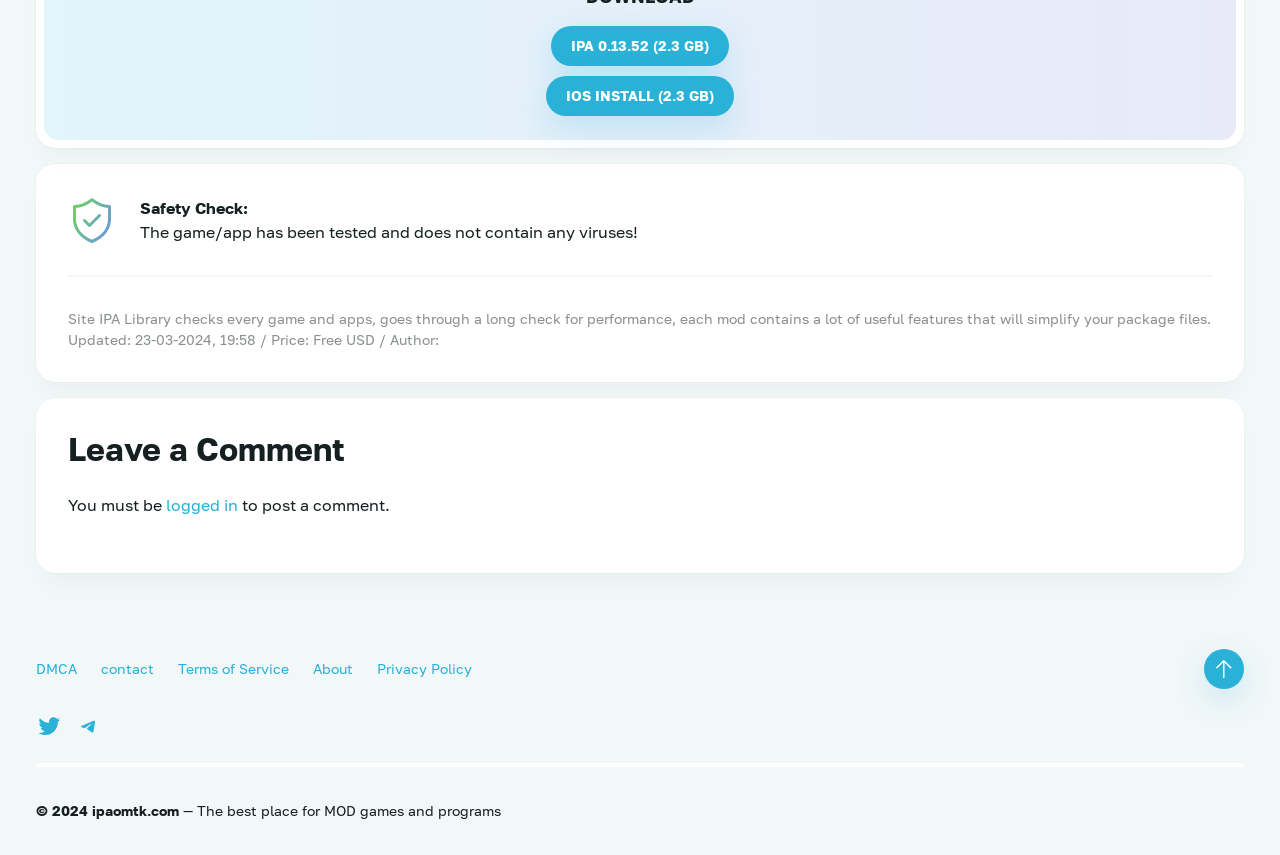Respond with a single word or short phrase to the following question: 
What is the purpose of the website?

MOD games and programs